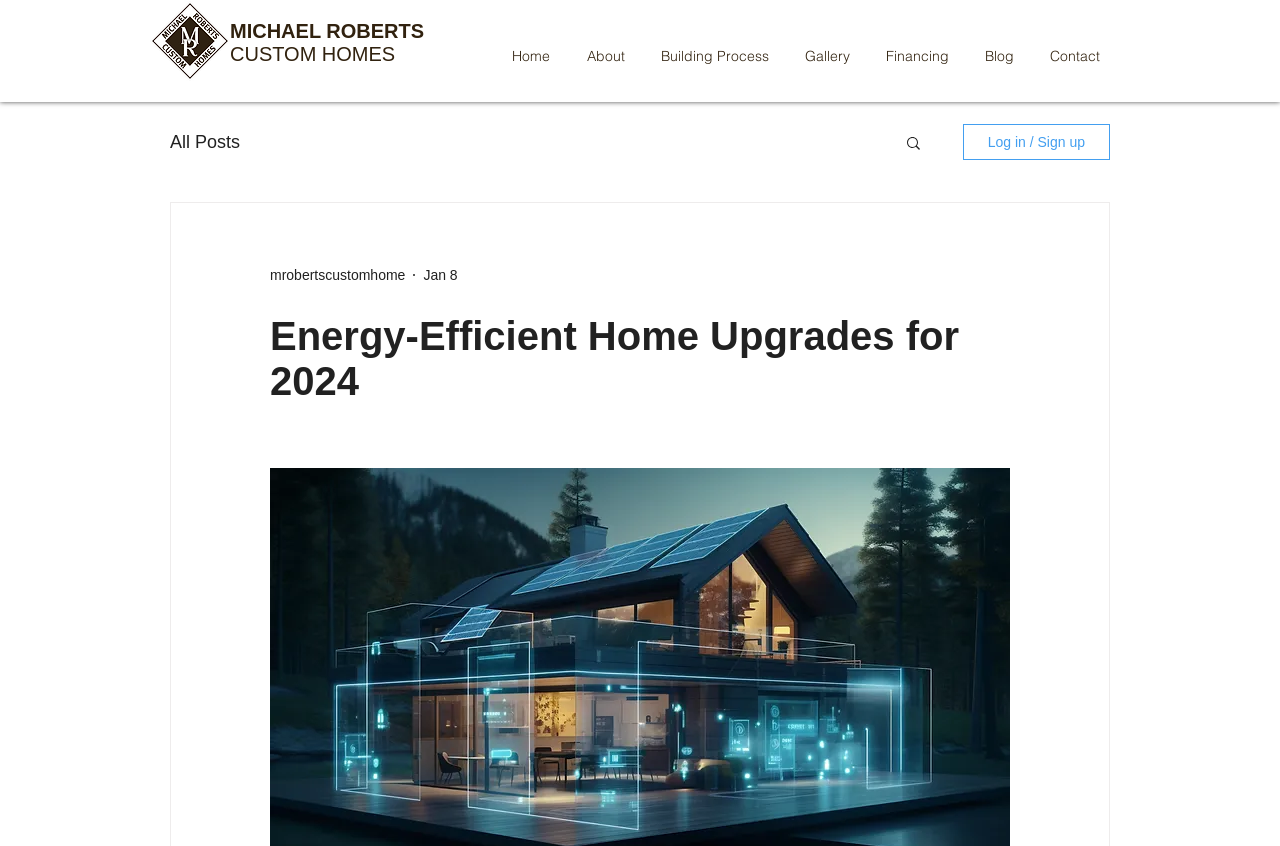Answer the question in a single word or phrase:
What is the logo image filename?

MRoberts_Logo_Color.png